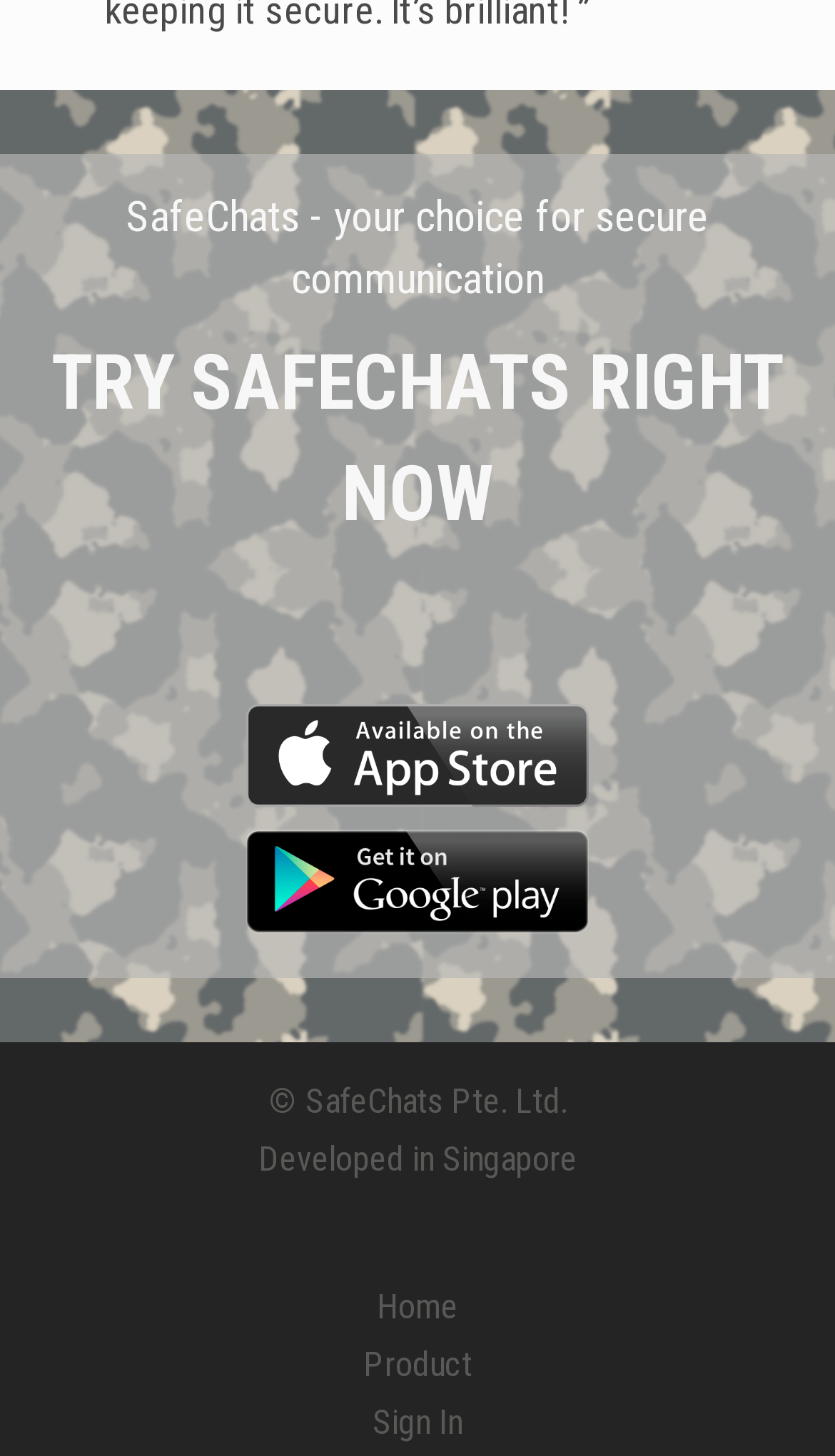What is the country where SafeChats was developed?
Please craft a detailed and exhaustive response to the question.

The country where SafeChats was developed can be found in the StaticText element at the bottom of the webpage, which reads 'Developed in Singapore'.